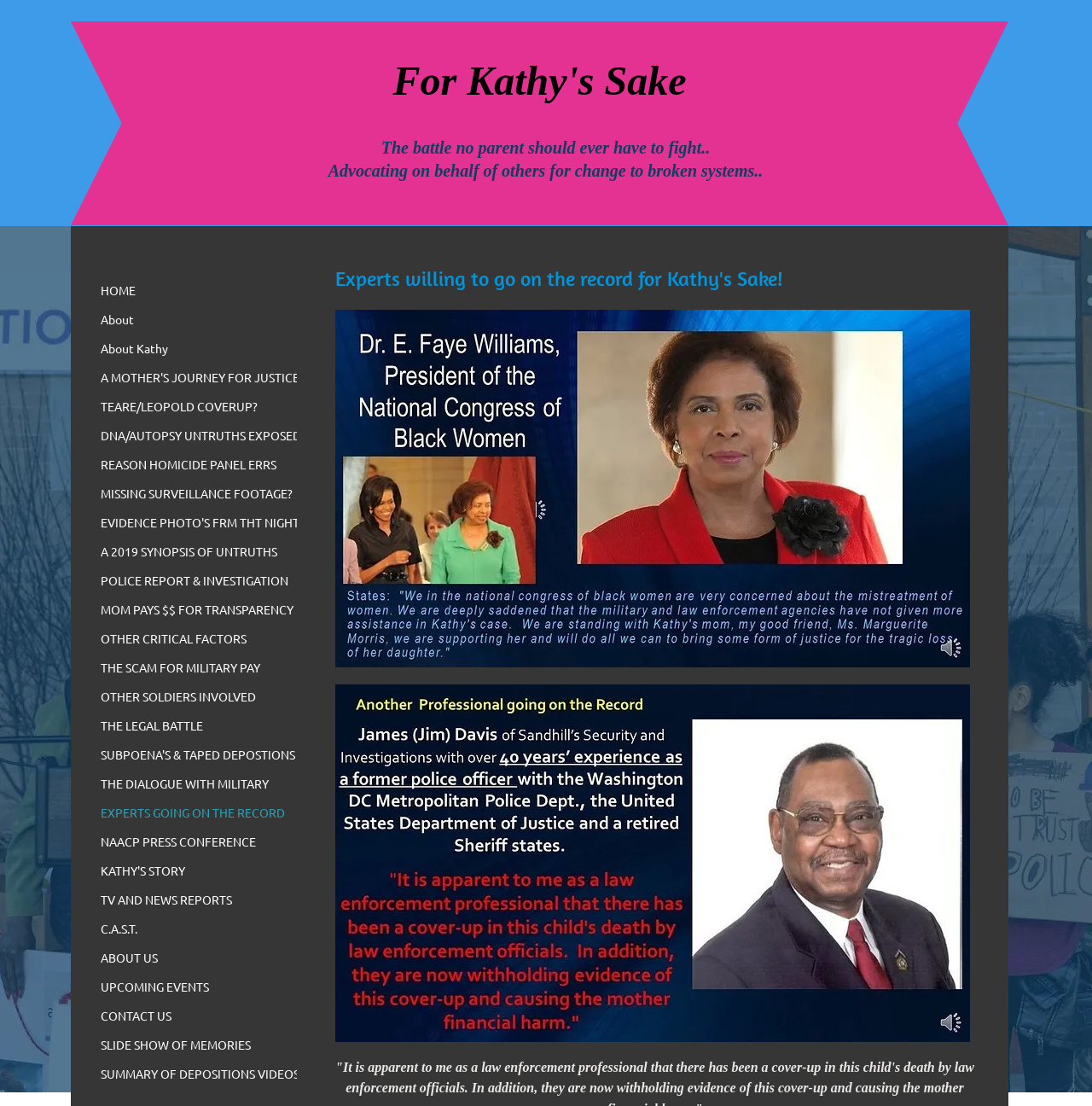What is the main topic of this webpage?
Offer a detailed and exhaustive answer to the question.

Based on the webpage content, it appears that the main topic is about a mother, Kathy, fighting for justice for her child. The webpage has multiple links and sections related to this topic, including 'A MOTHER'S JOURNEY FOR JUSTICE', 'TEARE/LEOPOLD COVERUP?', and 'THE LEGAL BATTLE'.